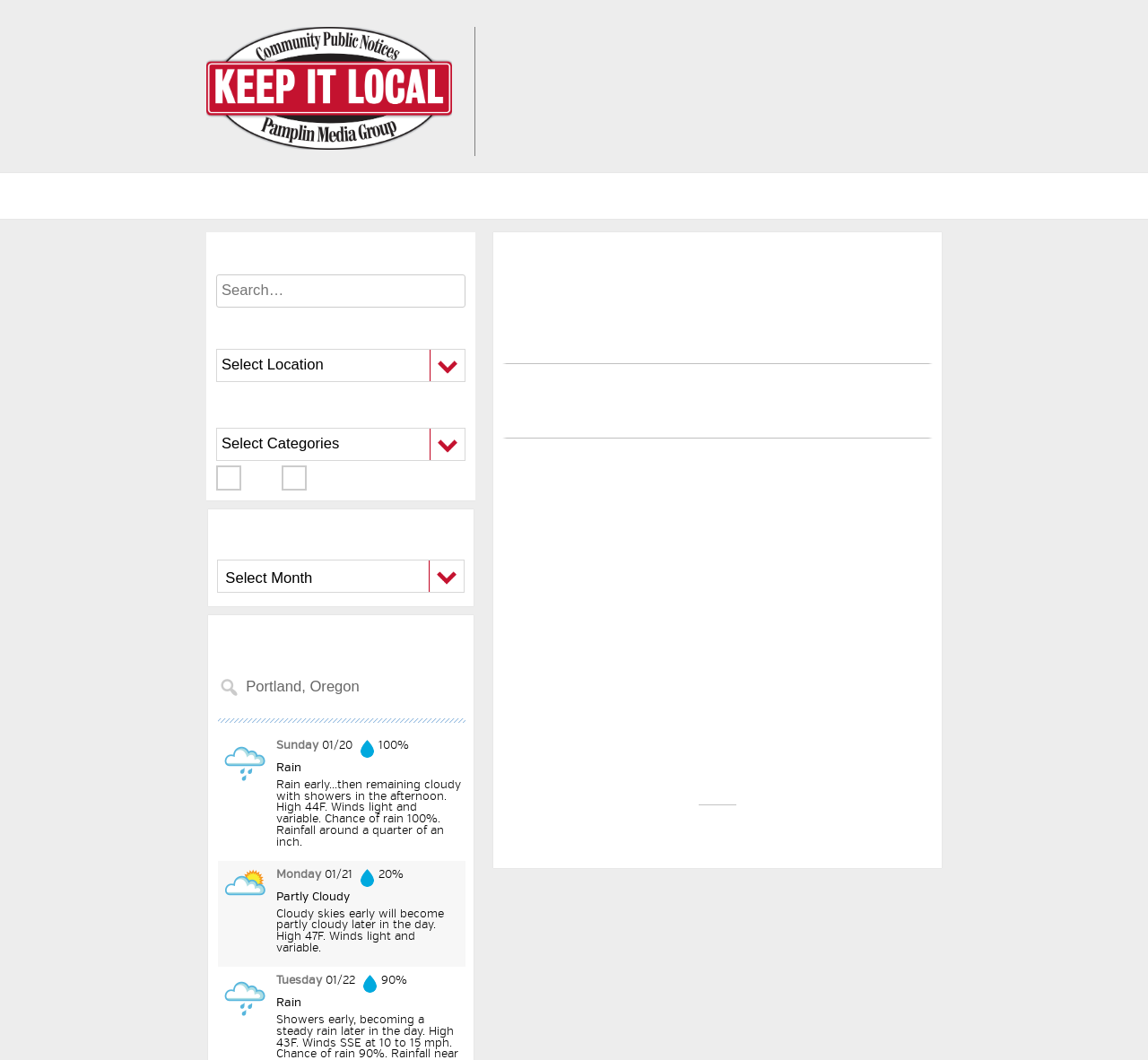Indicate the bounding box coordinates of the element that must be clicked to execute the instruction: "Submit the form". The coordinates should be given as four float numbers between 0 and 1, i.e., [left, top, right, bottom].

[0.188, 0.439, 0.21, 0.463]